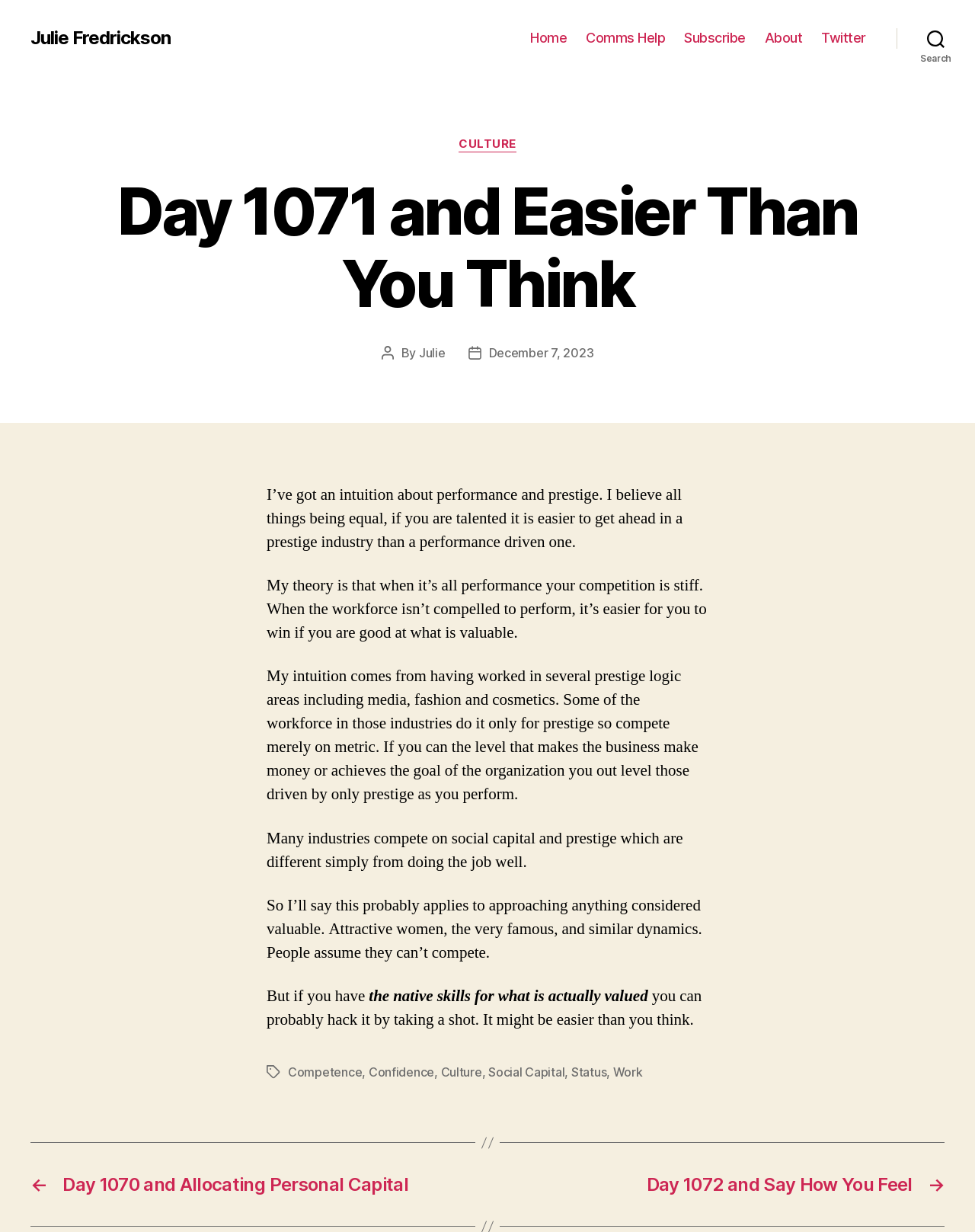Provide the bounding box coordinates for the area that should be clicked to complete the instruction: "Contact via Whatsapp".

None